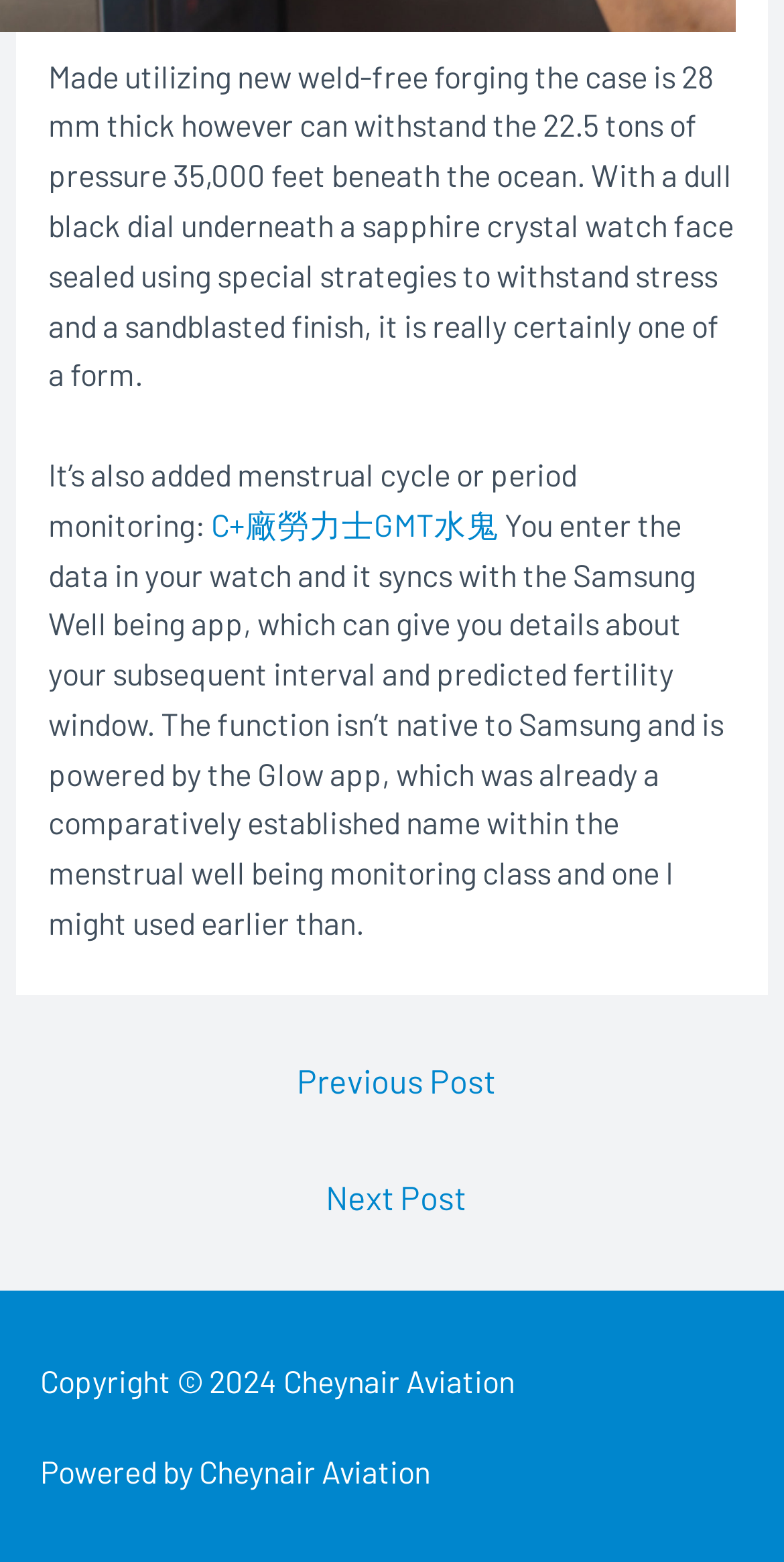What is the material used to make the watch case?
Answer the question with as much detail as possible.

Based on the text description, it is mentioned that the watch case is made utilizing new weld-free forging, which suggests that the material used is a type of metal alloy.